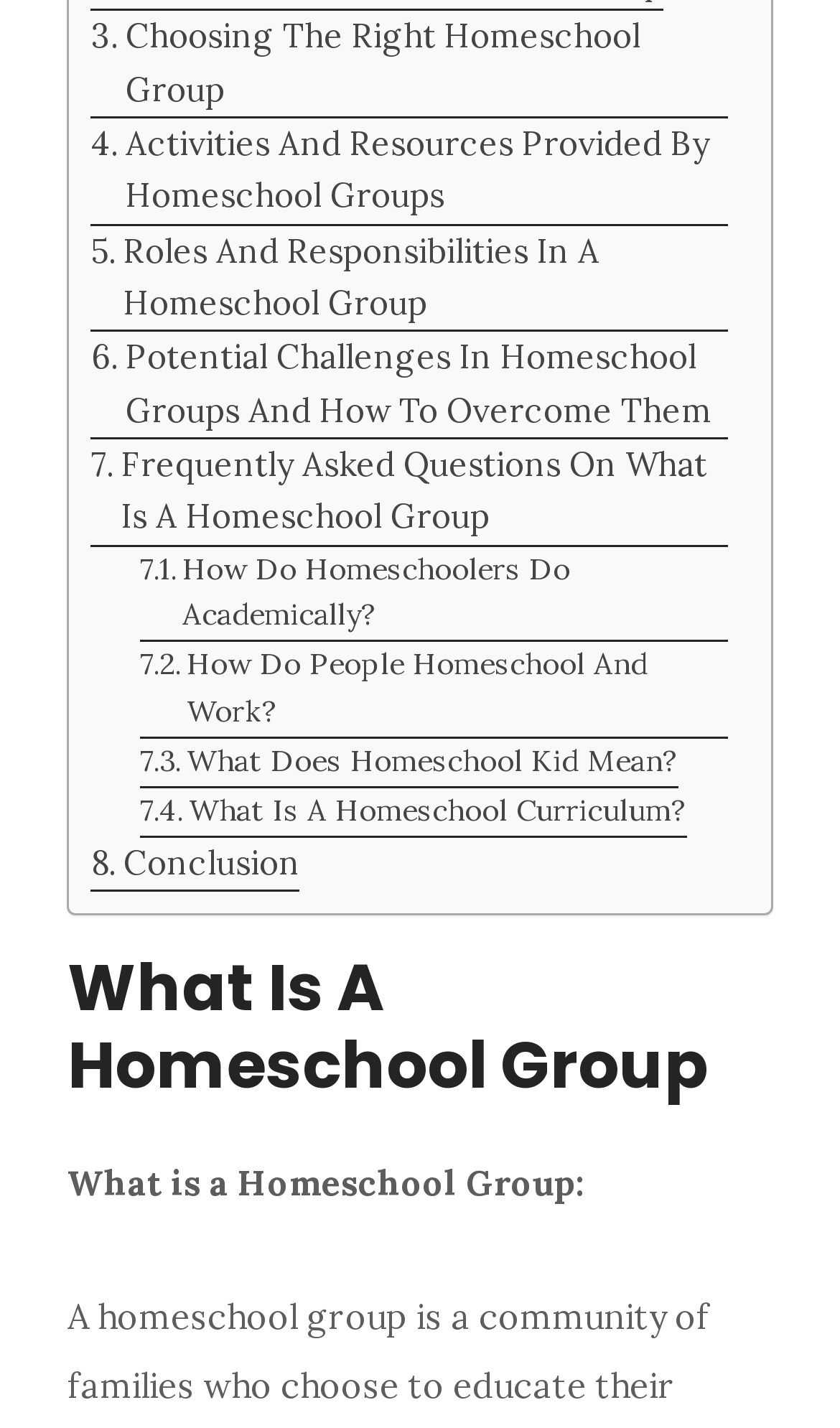How many links are related to general homeschooling questions? Refer to the image and provide a one-word or short phrase answer.

4